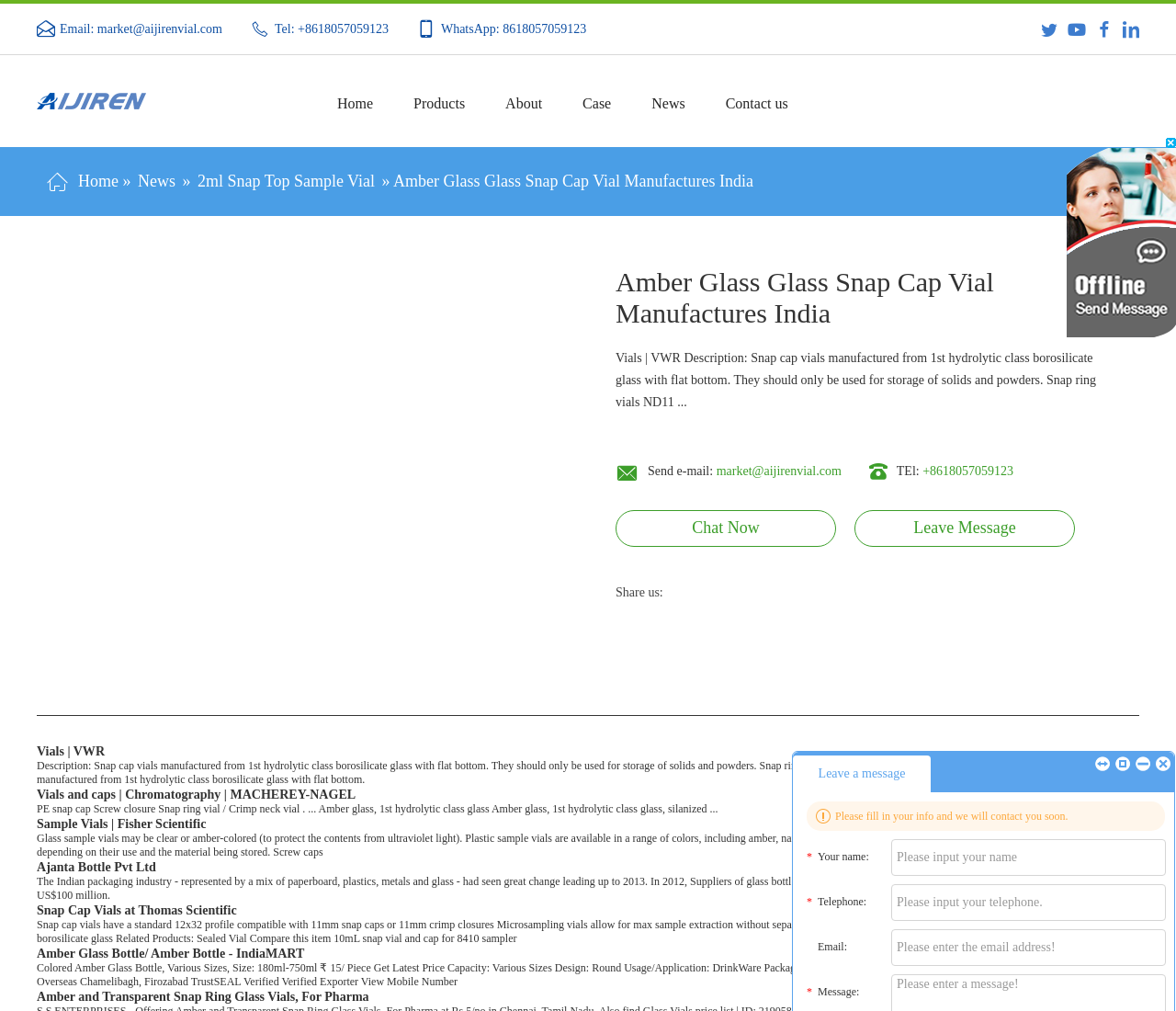Can you find the bounding box coordinates for the element to click on to achieve the instruction: "Click the 'Leave Message' button"?

[0.727, 0.505, 0.914, 0.541]